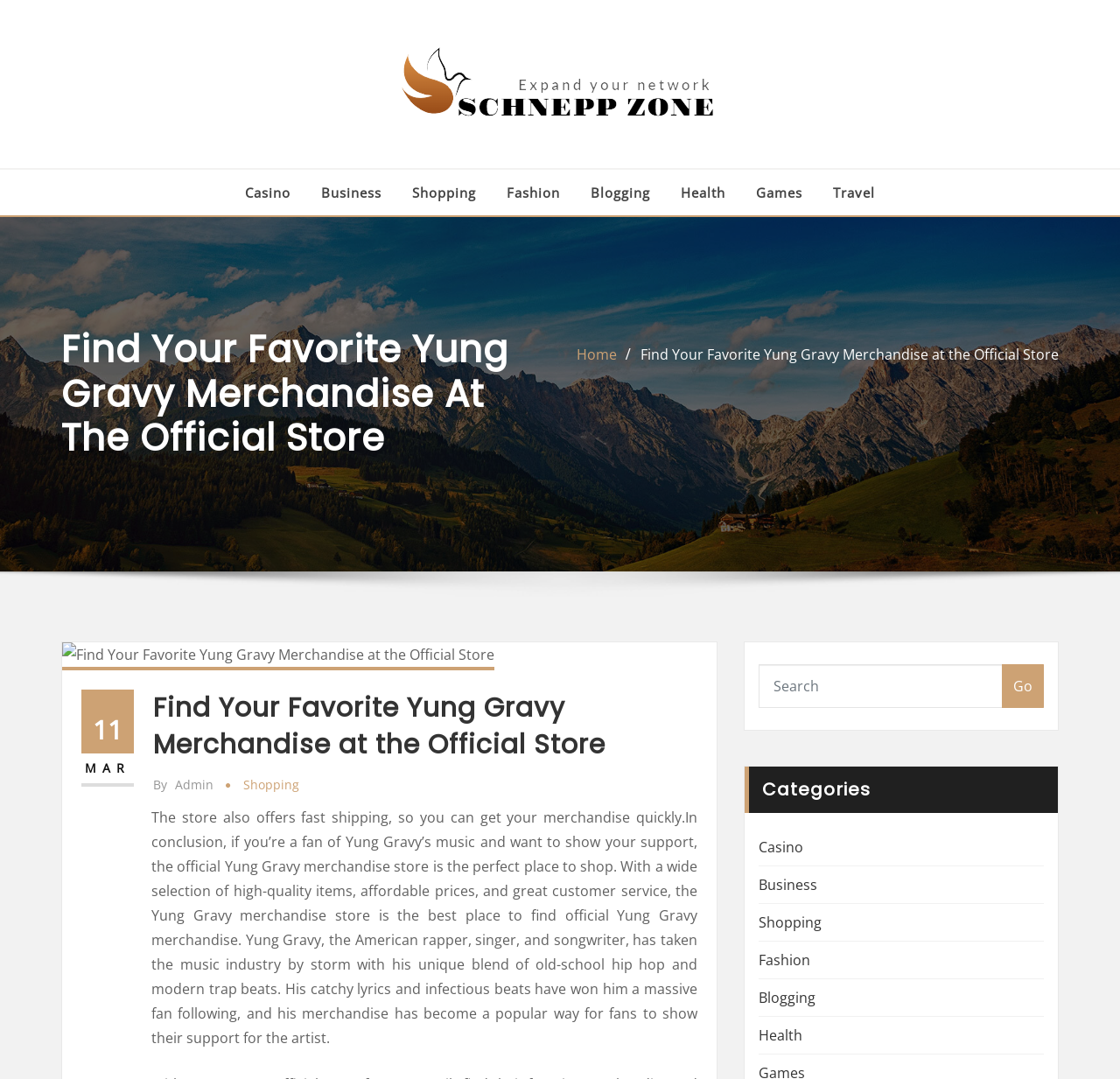Can you show the bounding box coordinates of the region to click on to complete the task described in the instruction: "Search for Yung Gravy merchandise"?

[0.677, 0.616, 0.895, 0.656]